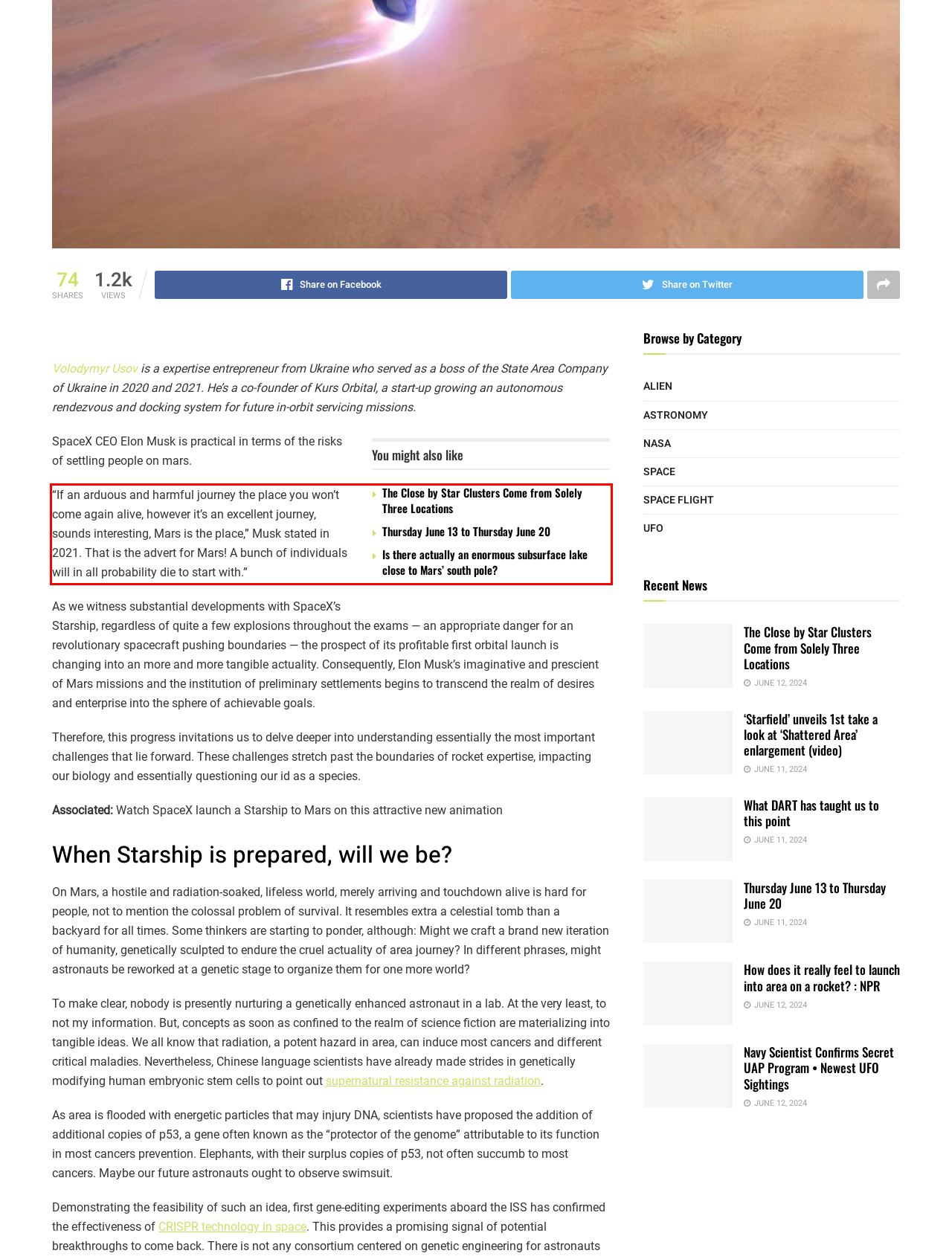Within the screenshot of the webpage, locate the red bounding box and use OCR to identify and provide the text content inside it.

“If an arduous and harmful journey the place you won’t come again alive, however it’s an excellent journey, sounds interesting, Mars is the place,” Musk stated in 2021. That is the advert for Mars! A bunch of individuals will in all probability die to start with.”